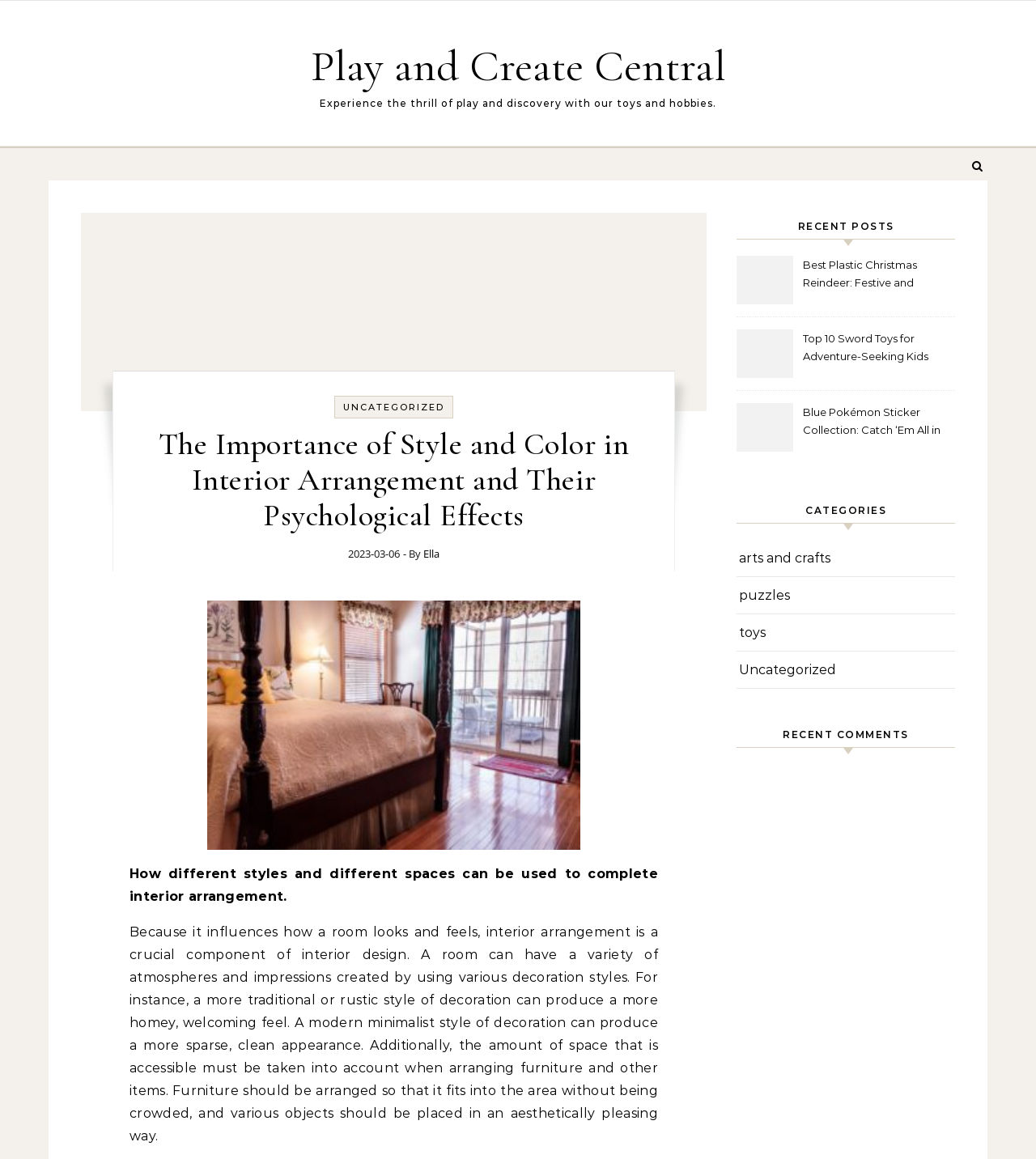Find the bounding box coordinates for the element that must be clicked to complete the instruction: "Explore the 'RECENT POSTS' section". The coordinates should be four float numbers between 0 and 1, indicated as [left, top, right, bottom].

[0.711, 0.184, 0.922, 0.207]